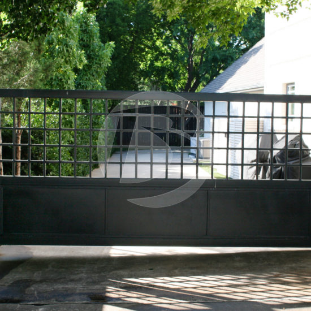Please provide a detailed answer to the question below based on the screenshot: 
What is the purpose of the solid lower portion of the gate?

According to the caption, the solid lower portion of the gate 'adds durability and privacy', suggesting that its purpose is to provide both functional durability and privacy for the property.